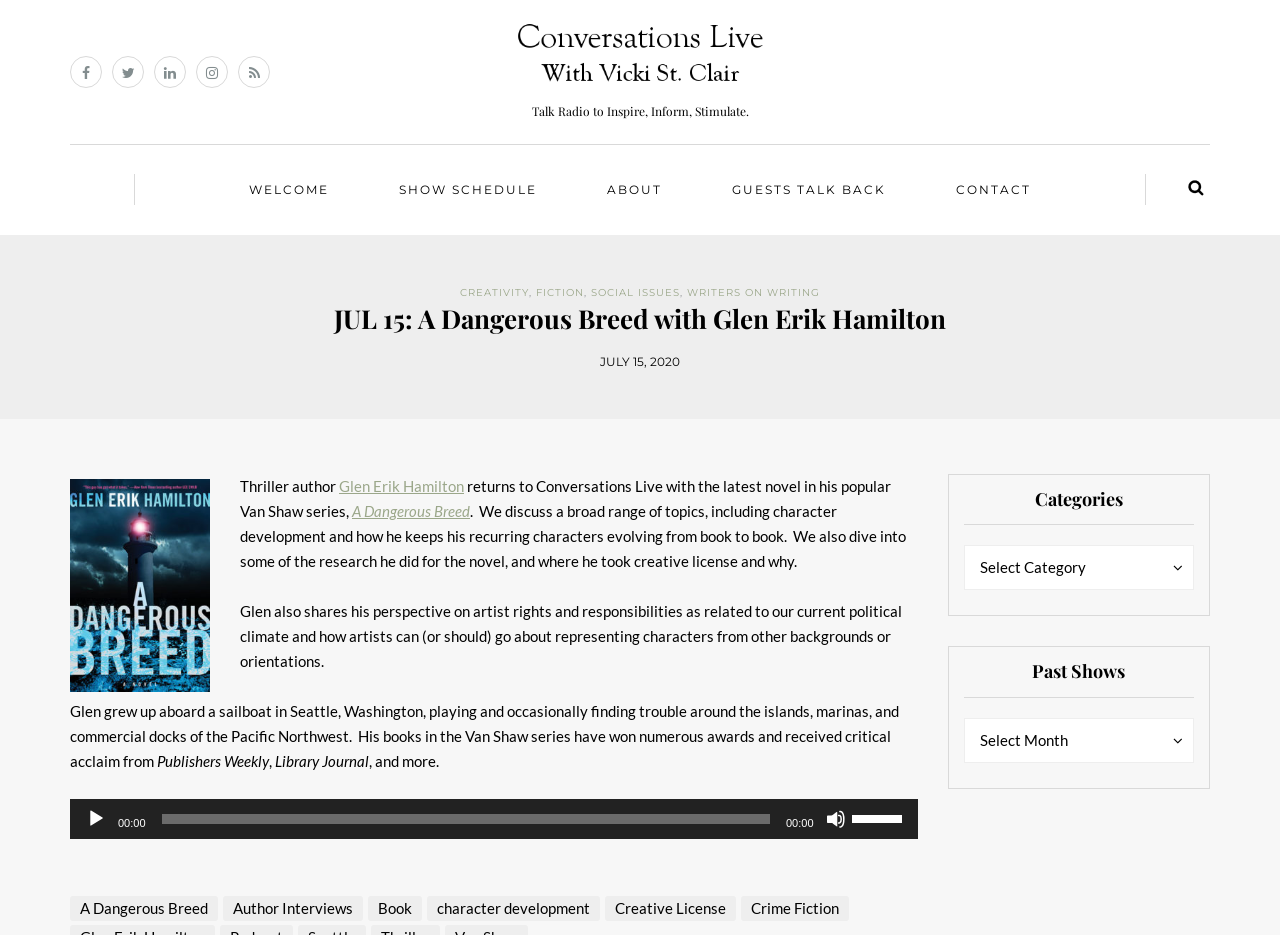Could you find the bounding box coordinates of the clickable area to complete this instruction: "View Conversations Live with VICKI ST. CLAIR"?

[0.398, 0.046, 0.602, 0.066]